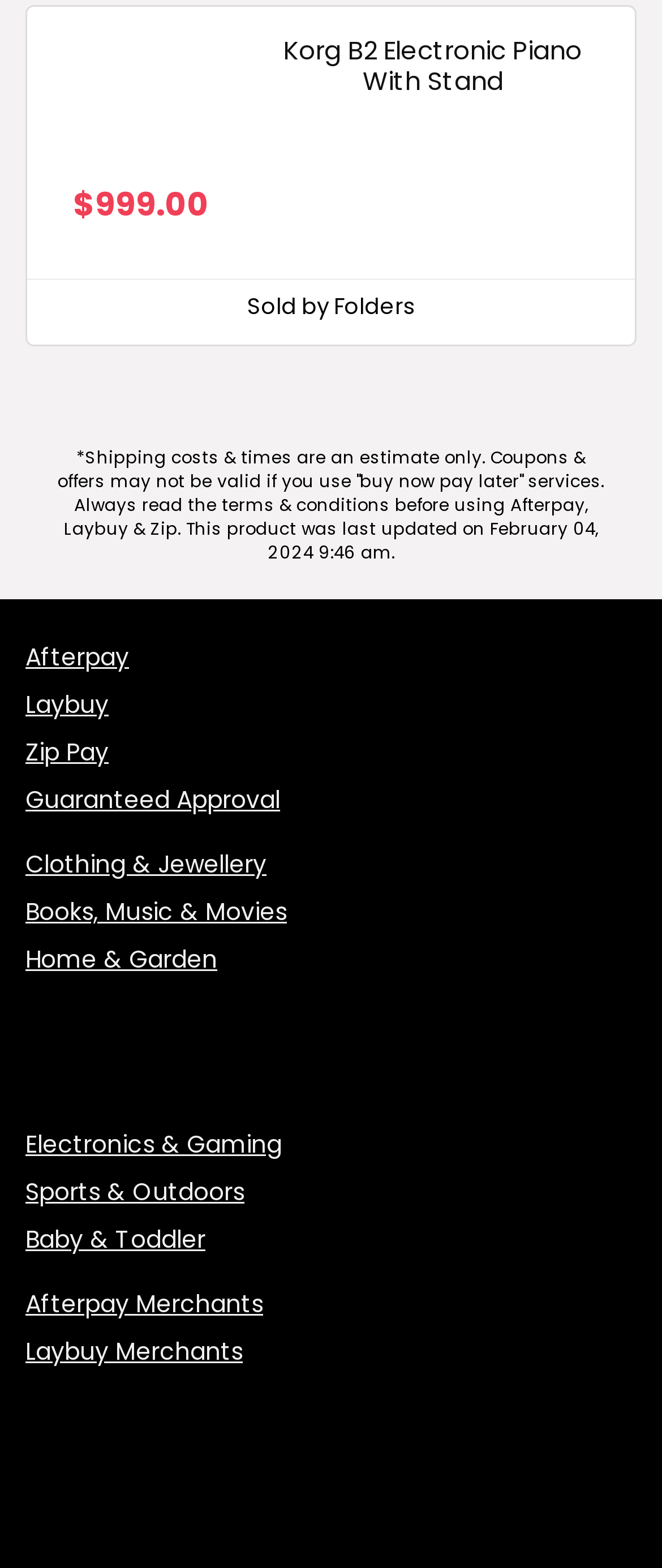What are the payment options available?
Based on the screenshot, provide a one-word or short-phrase response.

Afterpay, Laybuy, Zip Pay